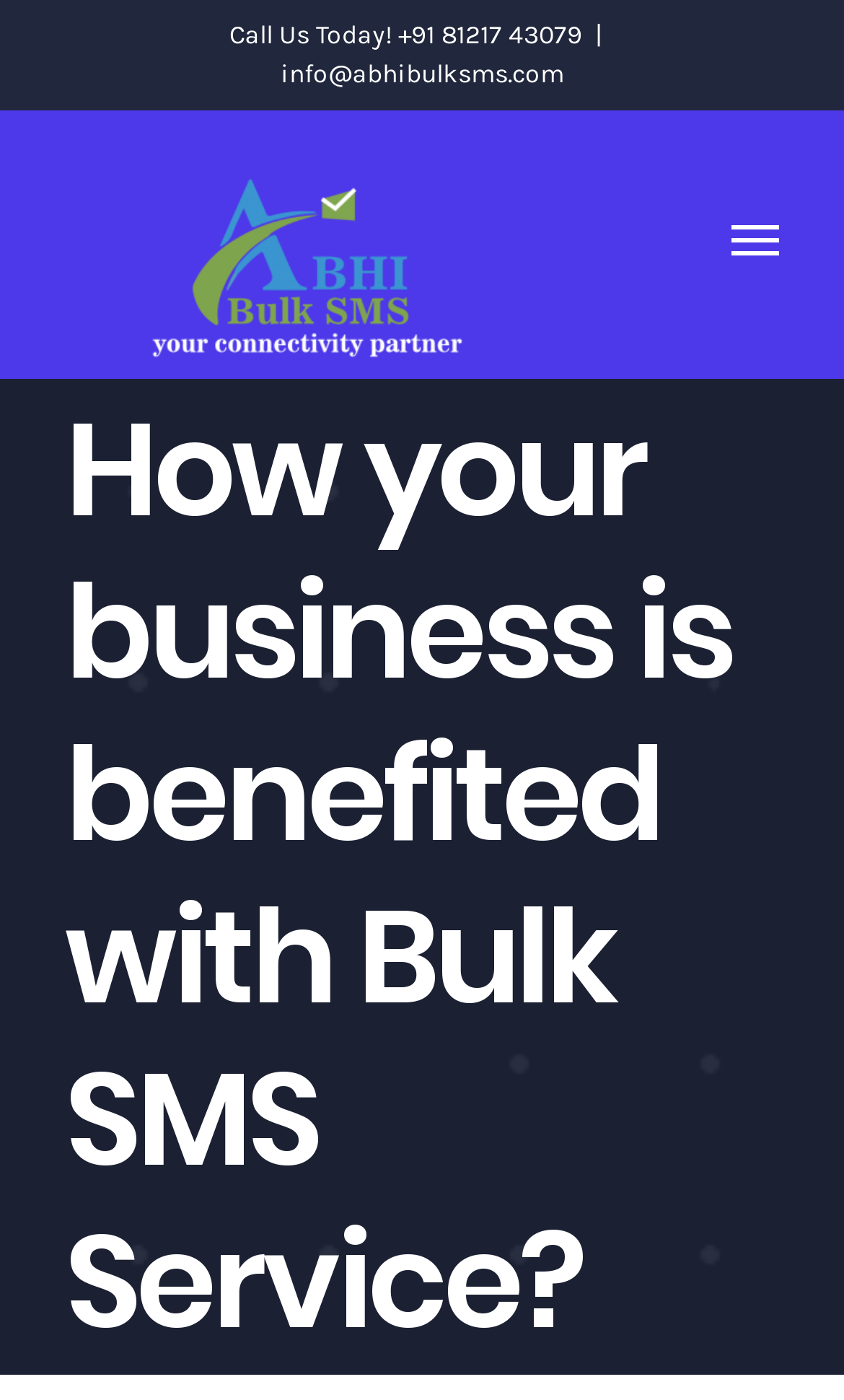What is the phone number to call?
Provide an in-depth answer to the question, covering all aspects.

The phone number to call is located at the top of the webpage, in a static text element, which is 'Call Us Today! +91 81217 43079'.